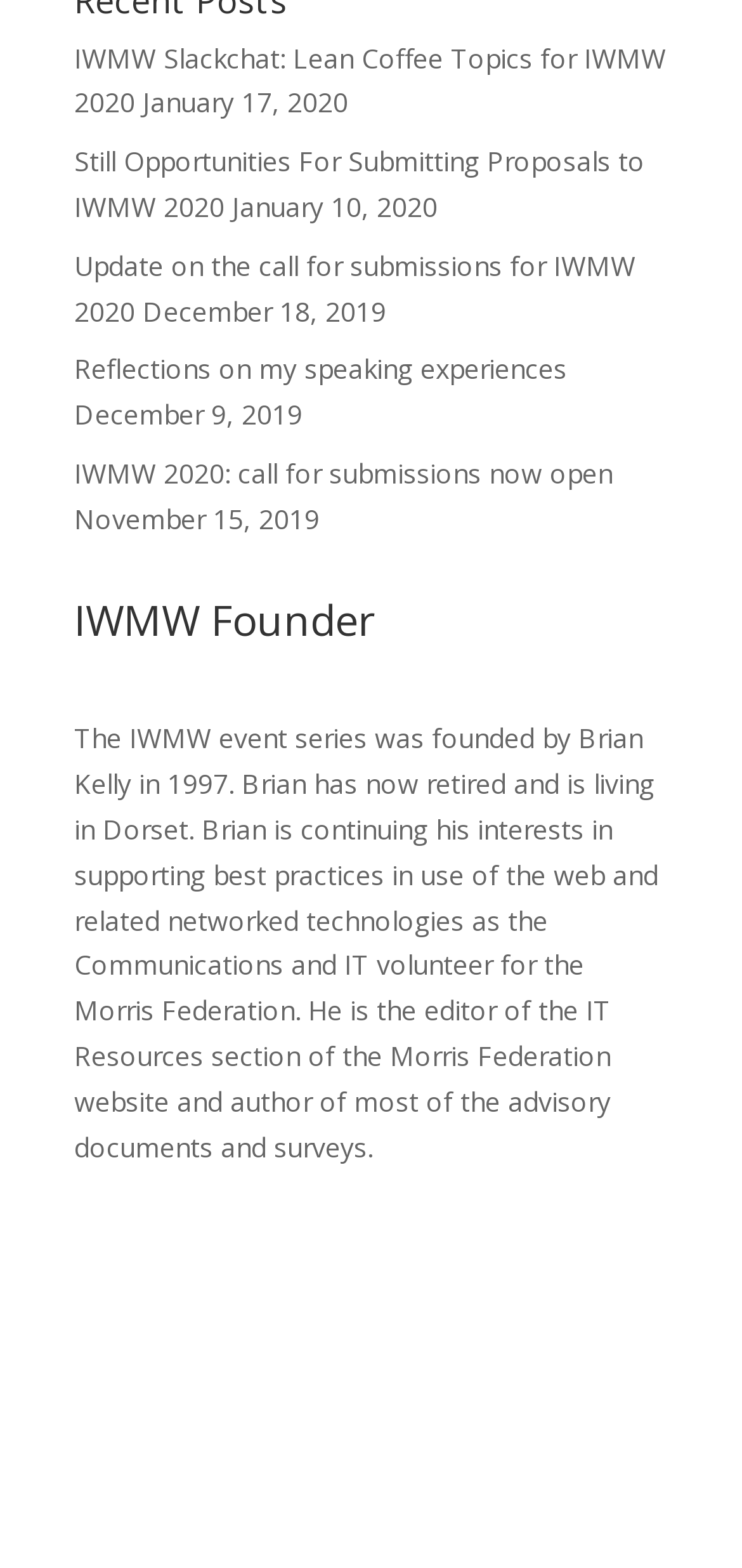Please identify the bounding box coordinates of the region to click in order to complete the given instruction: "Visit the Morris Federation website". The coordinates should be four float numbers between 0 and 1, i.e., [left, top, right, bottom].

[0.1, 0.633, 0.397, 0.656]